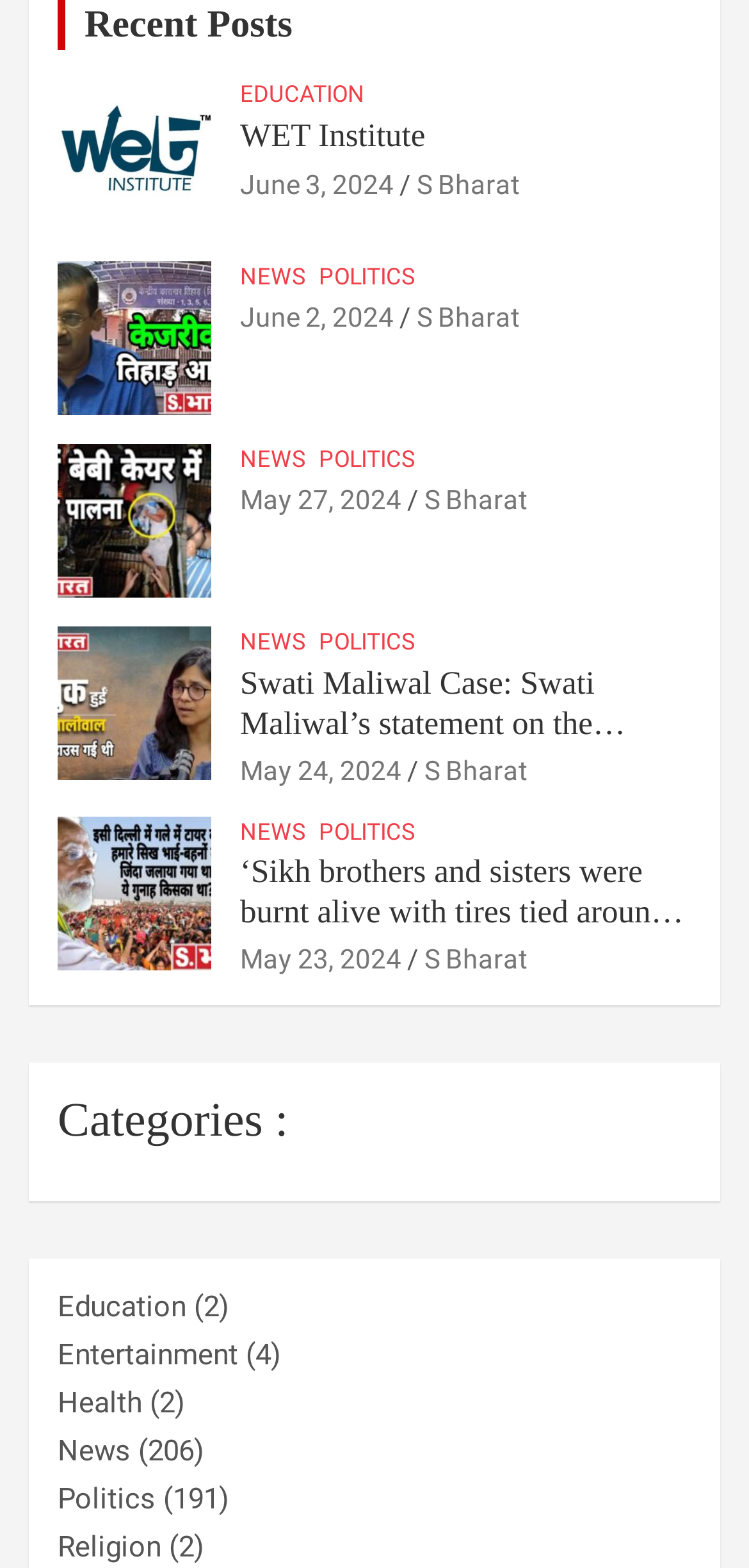Find the bounding box coordinates of the area to click in order to follow the instruction: "Read 'Swati Maliwal Case: Swati Maliwal’s statement on the beating incident, – ‘I had gone to meet the CM’s residence, only then'".

[0.321, 0.424, 0.898, 0.547]